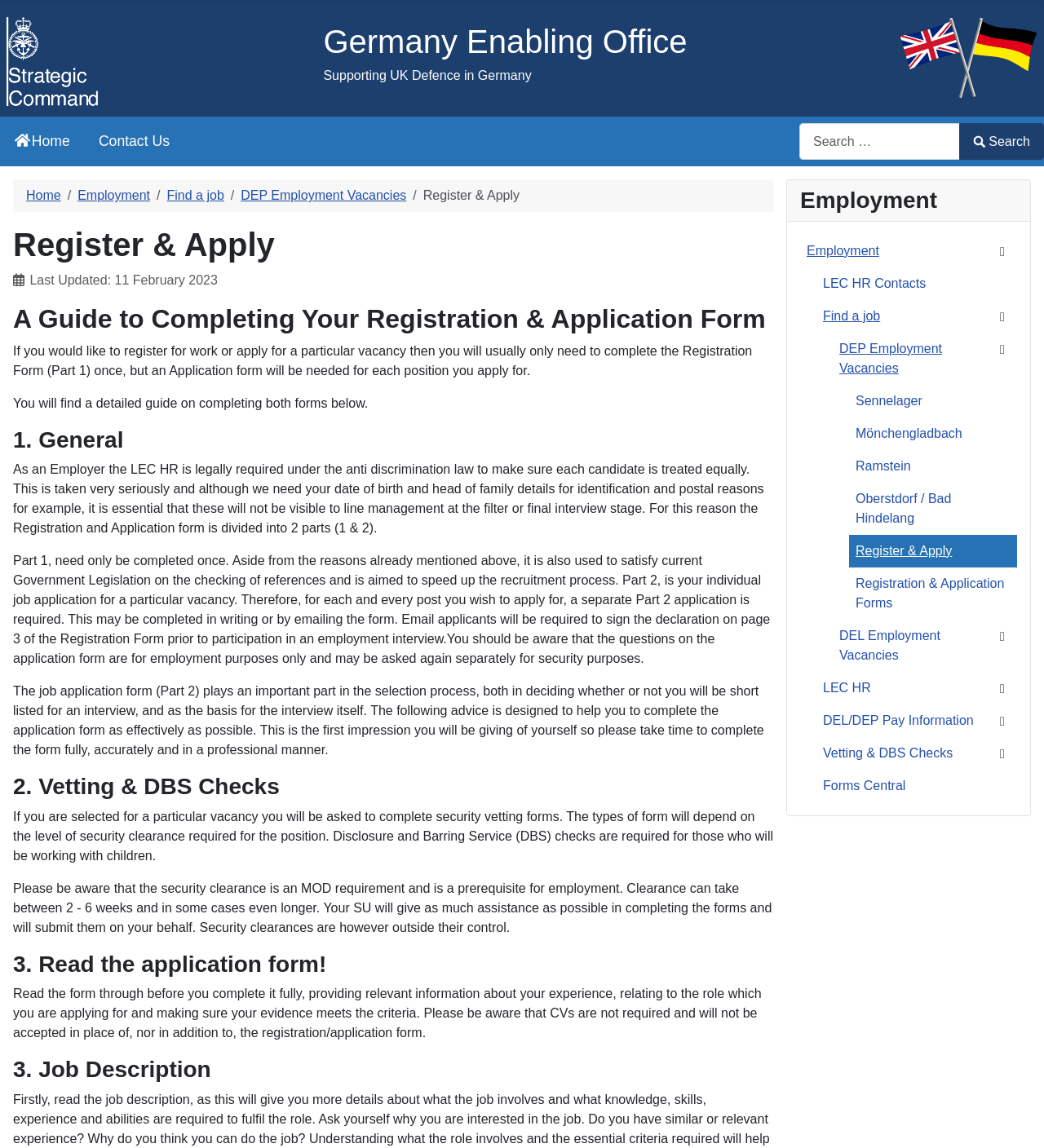Please indicate the bounding box coordinates of the element's region to be clicked to achieve the instruction: "Click the GEO link". Provide the coordinates as four float numbers between 0 and 1, i.e., [left, top, right, bottom].

[0.006, 0.015, 0.094, 0.092]